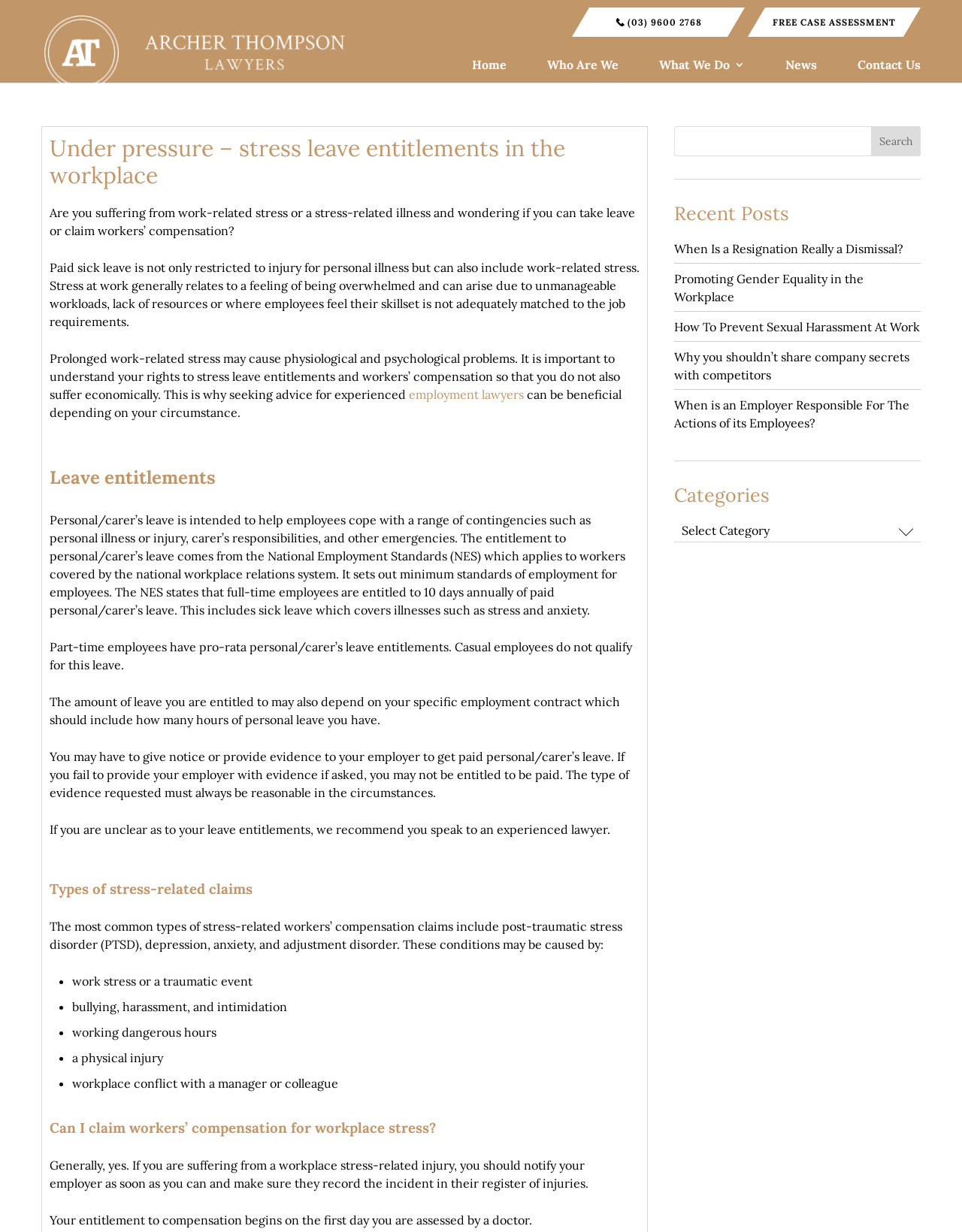Please answer the following question using a single word or phrase: What is one of the common types of stress-related workers' compensation claims?

Post-traumatic stress disorder (PTSD)